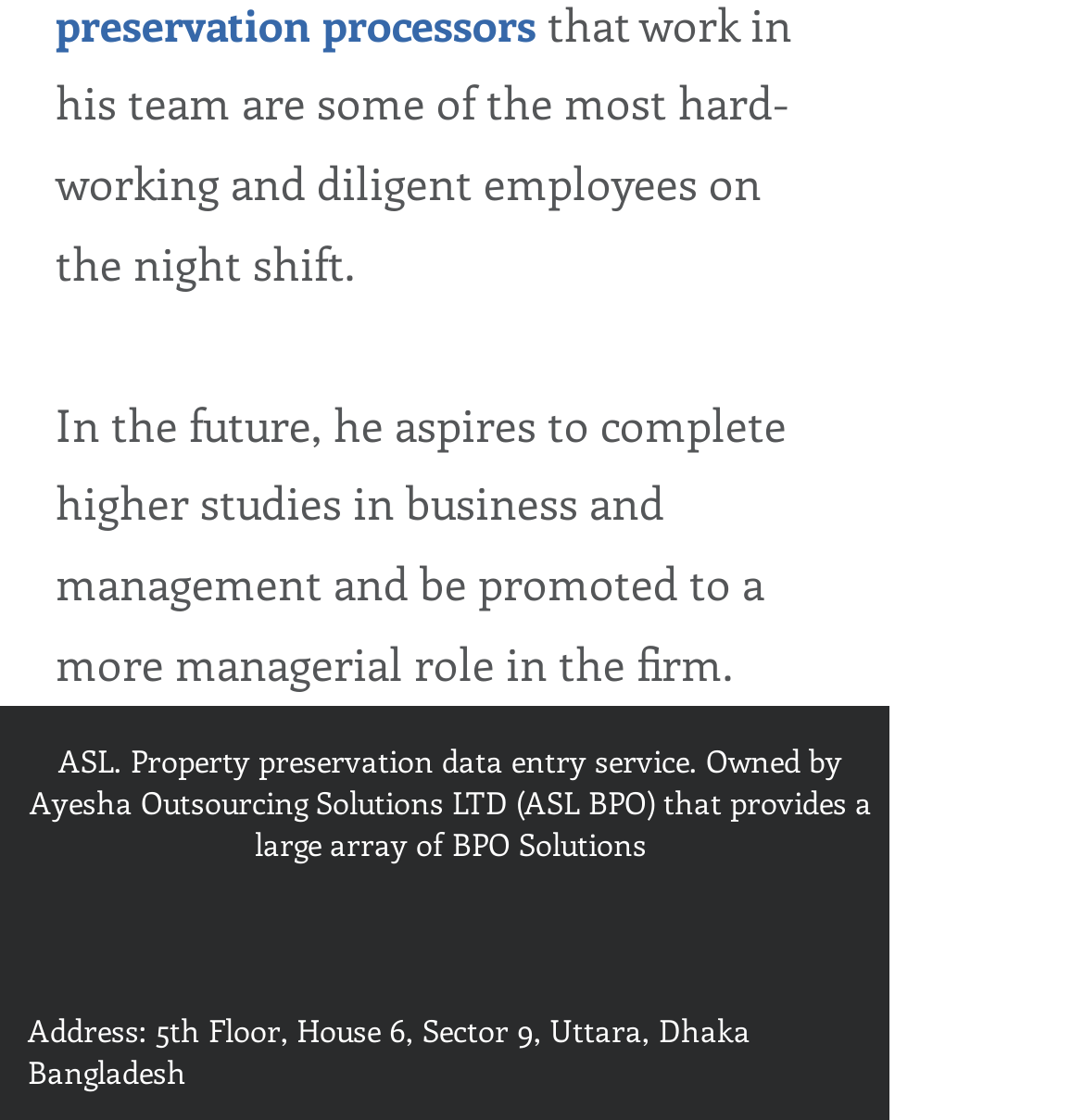Given the element description aria-label="Google+ Social Icon", predict the bounding box coordinates for the UI element in the webpage screenshot. The format should be (top-left x, top-left y, bottom-right x, bottom-right y), and the values should be between 0 and 1.

[0.3, 0.788, 0.39, 0.875]